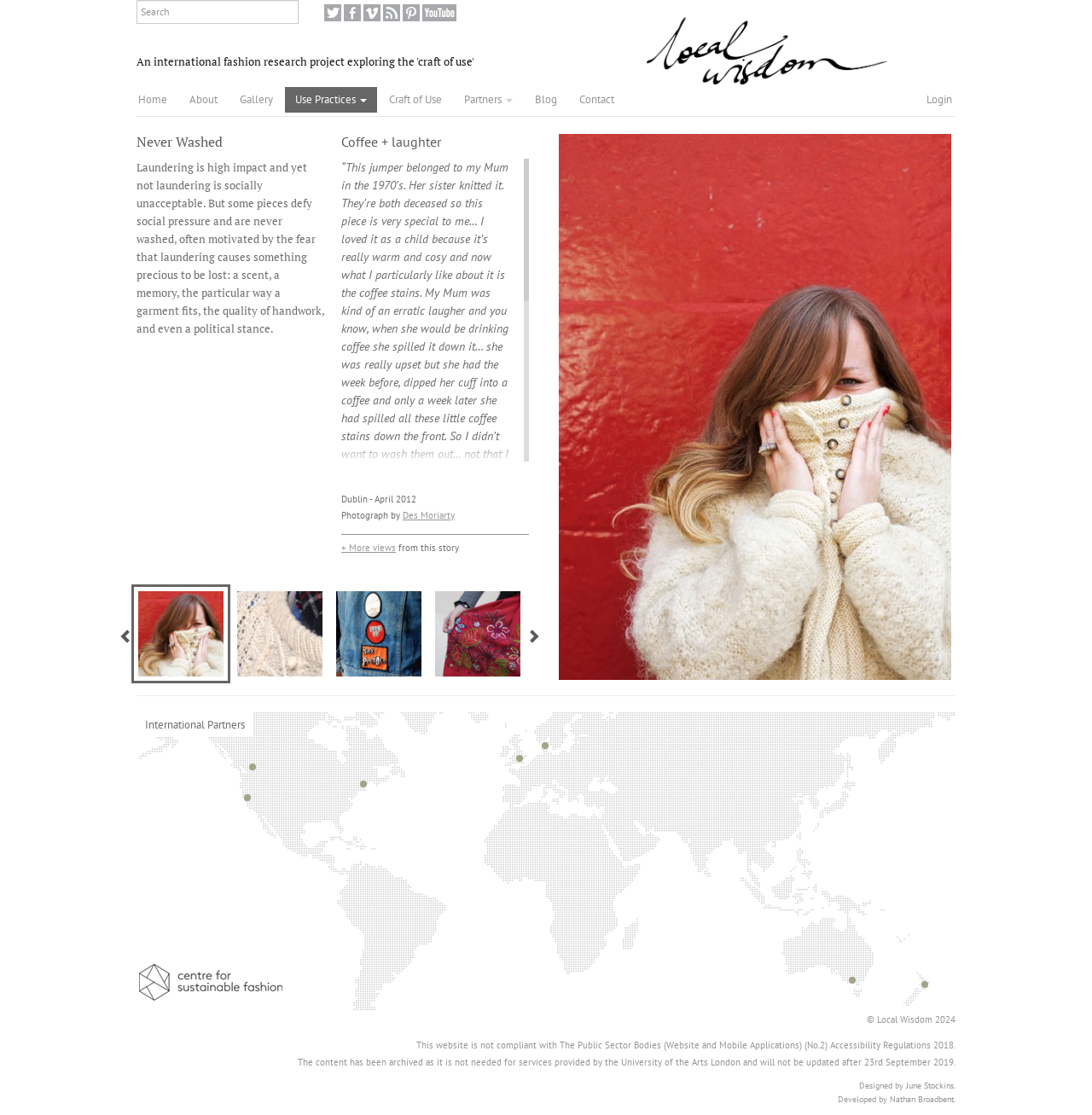What is the photographer's name for the image?
Give a detailed response to the question by analyzing the screenshot.

The photographer's name is mentioned as 'Des Moriarty' in the StaticText element below the image.